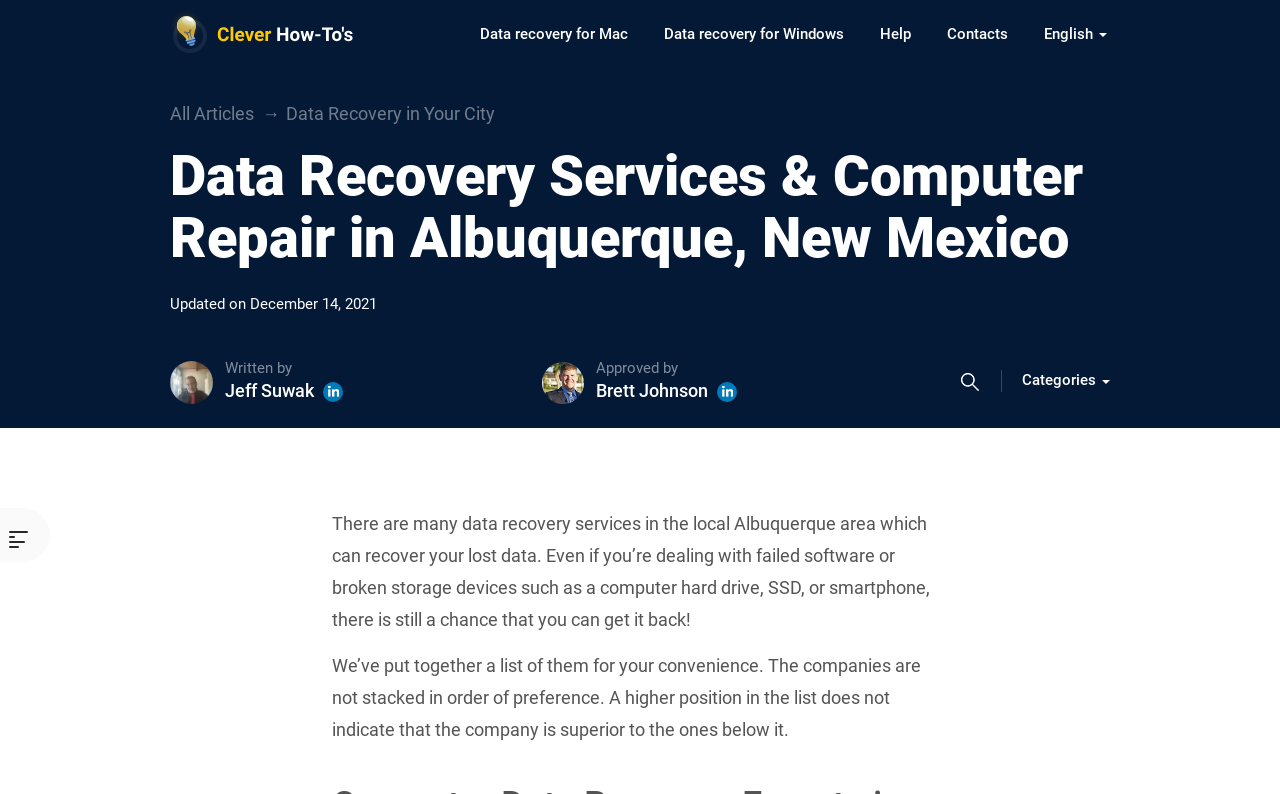Give a short answer using one word or phrase for the question:
What is the purpose of the search bar?

To search articles